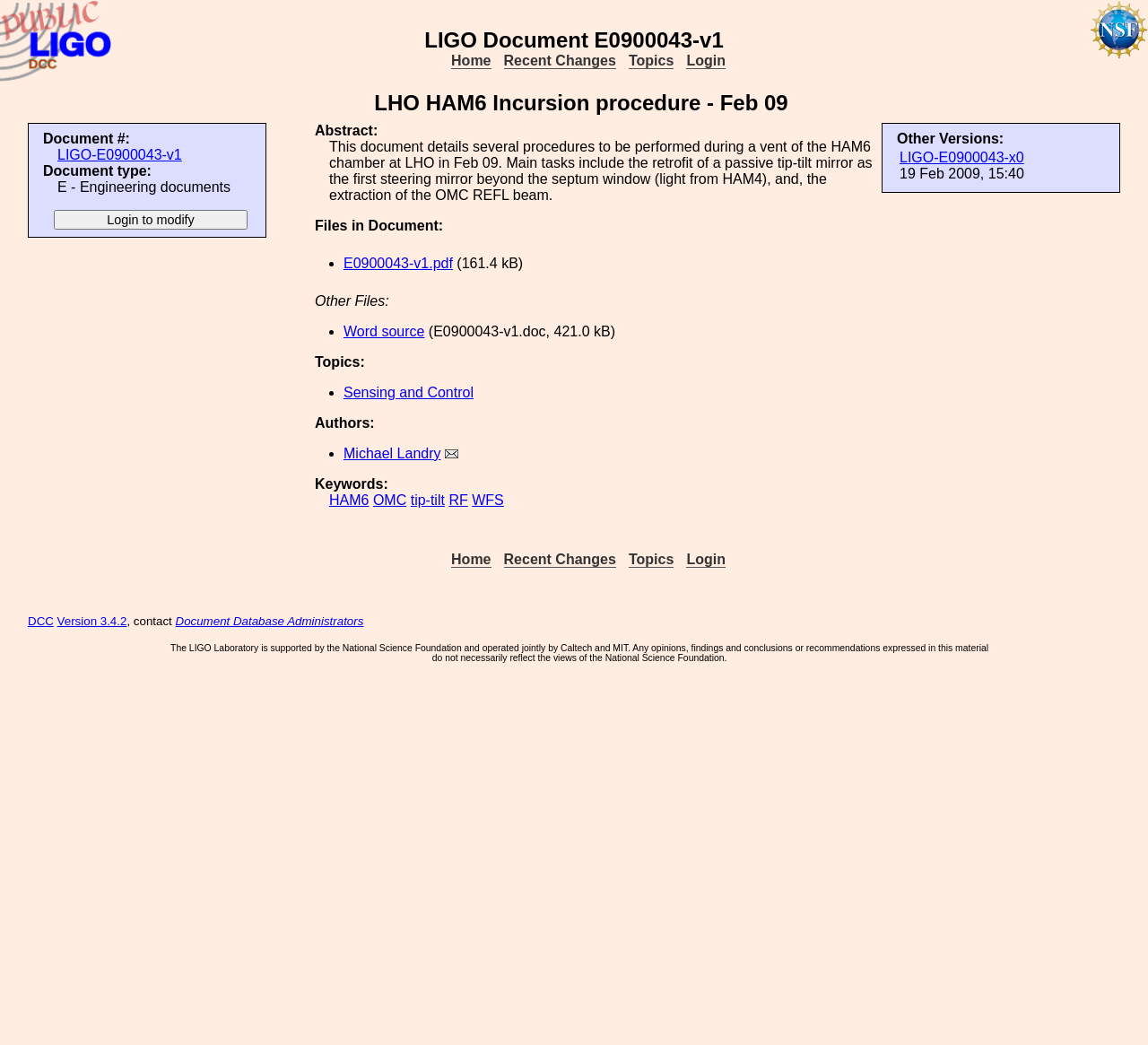What is the document type of LIGO-E0900043-v1?
Using the image as a reference, give an elaborate response to the question.

I found the answer by looking at the description list with the term 'Document type:' and its corresponding detail 'E - Engineering documents'.